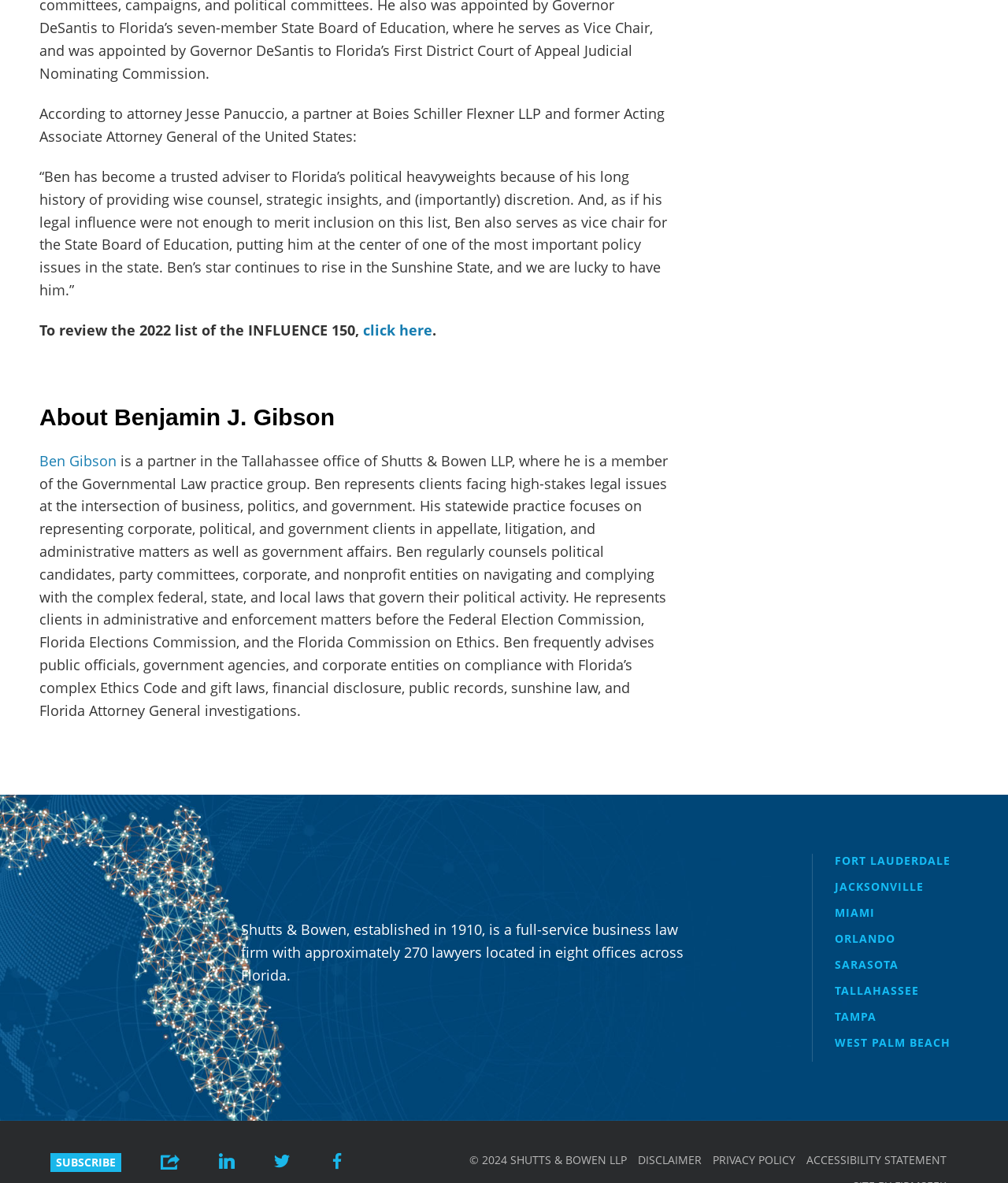Please provide a comprehensive response to the question below by analyzing the image: 
What is the year of copyright for Shutts & Bowen LLP?

The webpage displays the copyright information '© 2024 SHUTTS & BOWEN LLP' at the bottom, which indicates that the year of copyright is 2024.